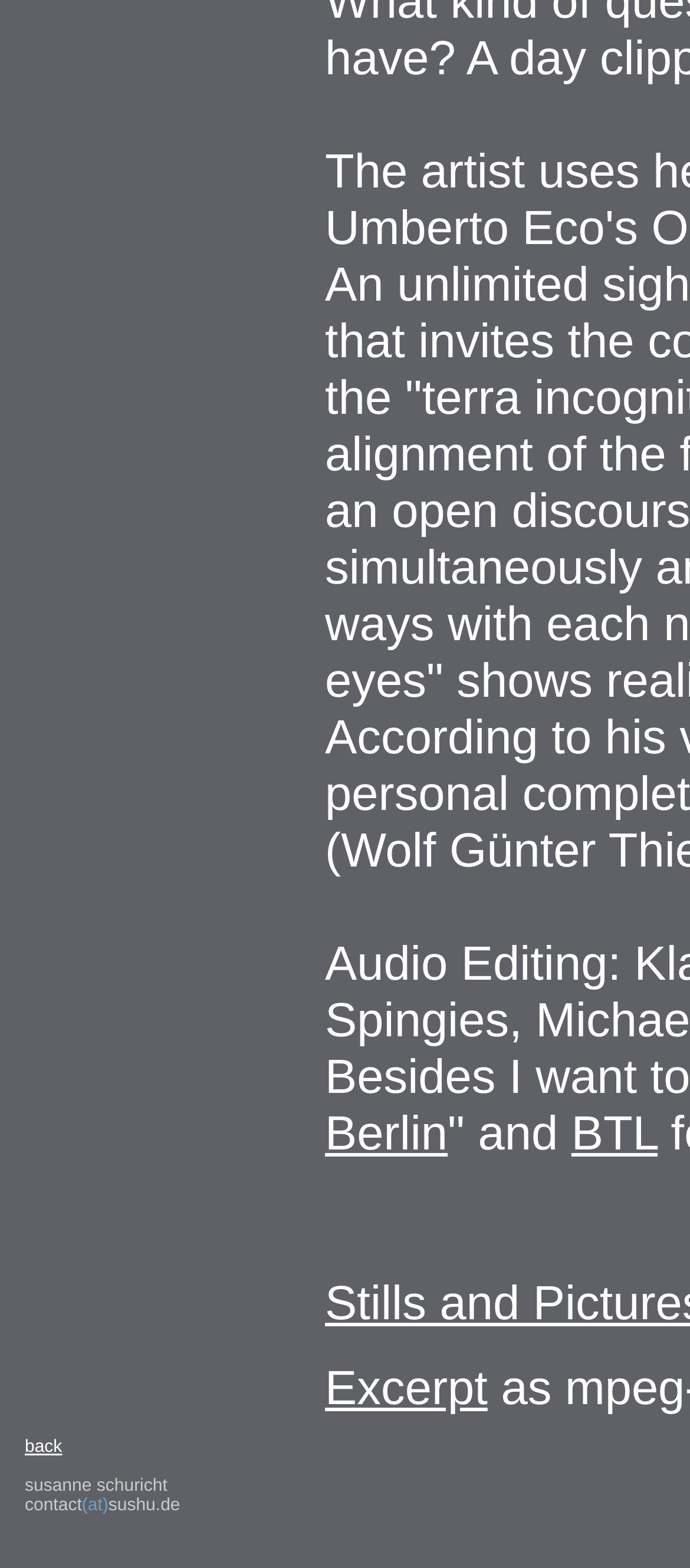Given the content of the image, can you provide a detailed answer to the question?
How many links are there at the top of the webpage?

I counted the link elements located at the top of the webpage and found three links: 'BTL', 'Excerpt', and 'back'.